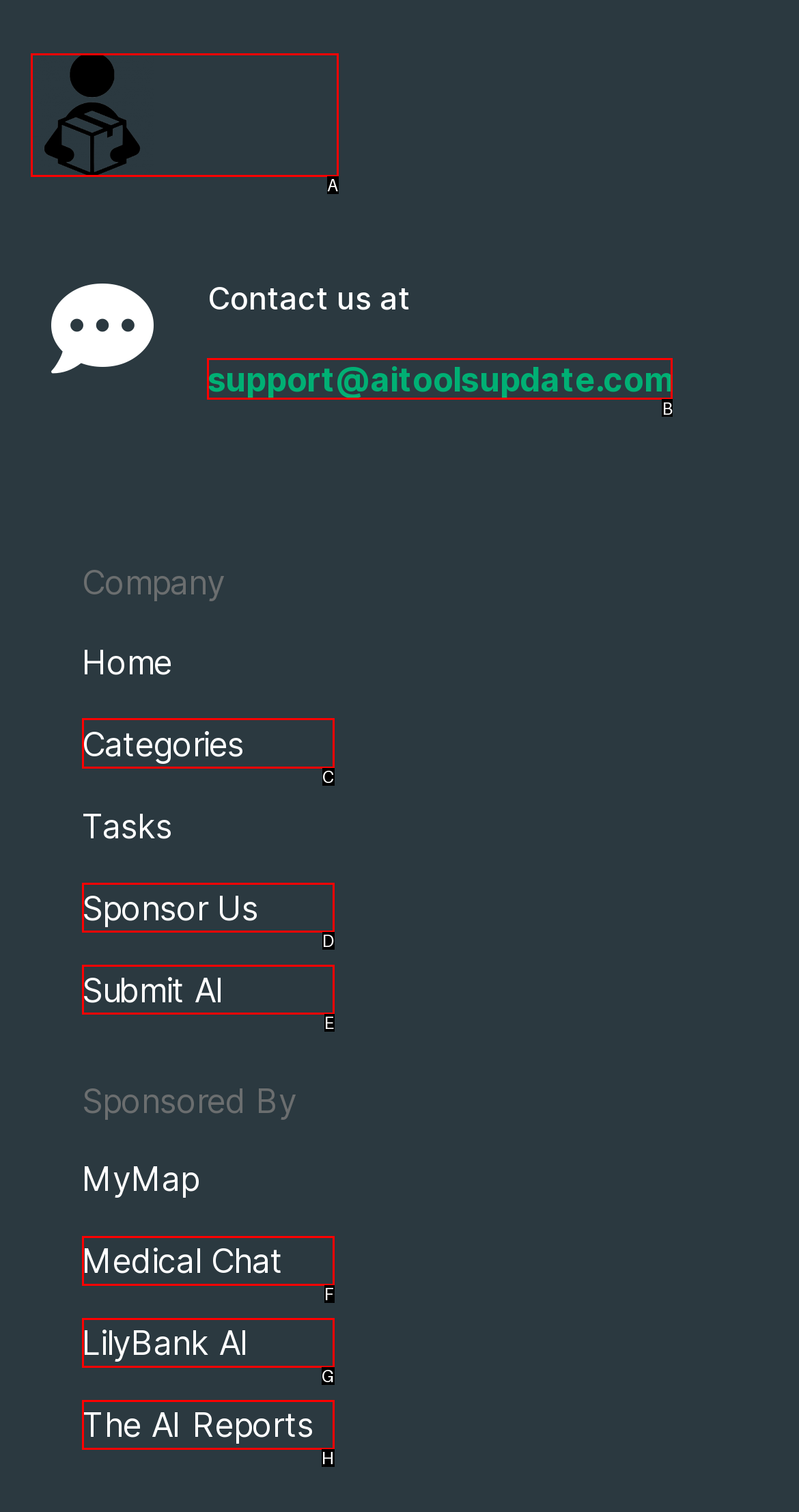Find the option you need to click to complete the following instruction: view categories
Answer with the corresponding letter from the choices given directly.

C